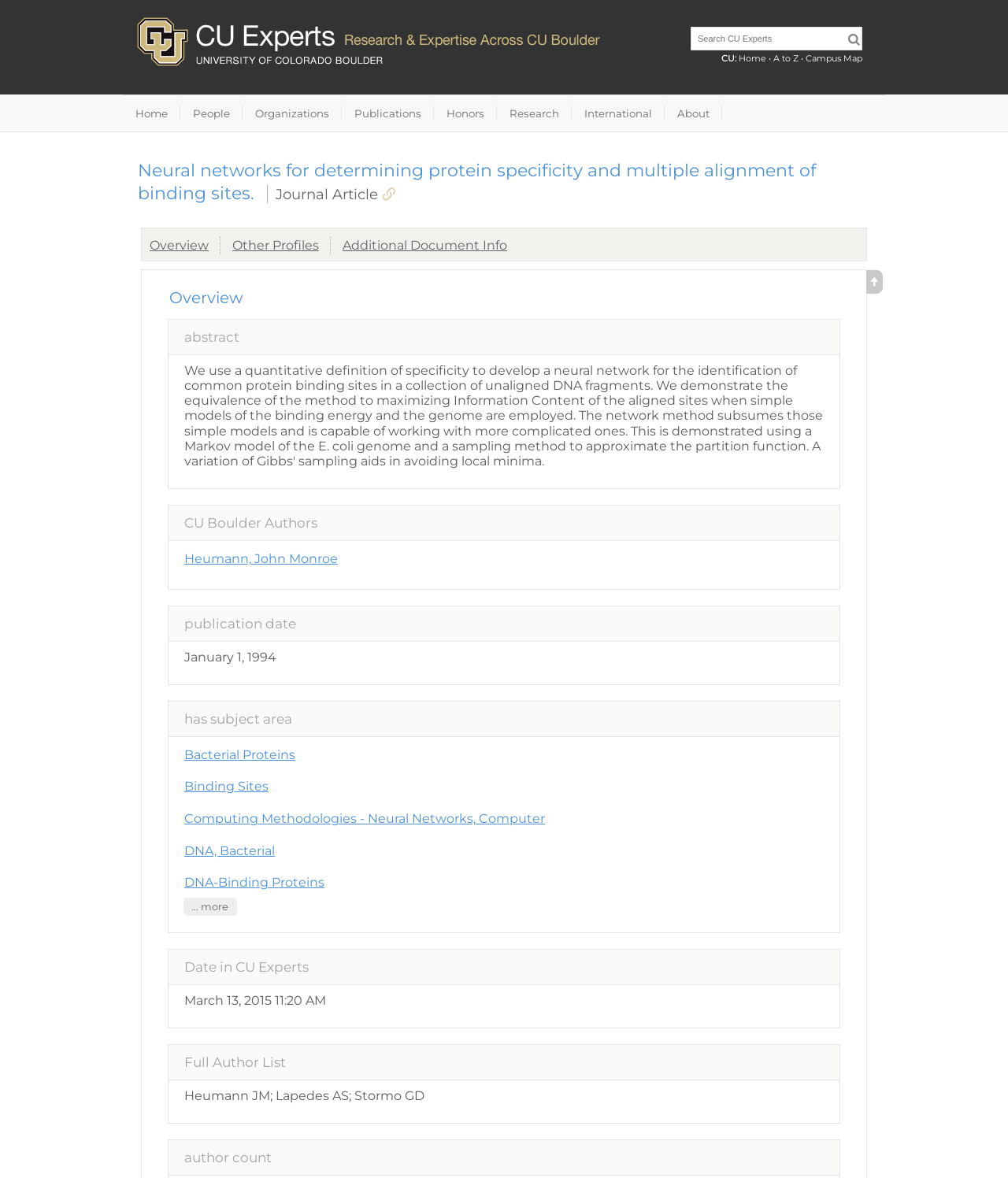What is the subject area of the publication mentioned on the webpage?
Look at the screenshot and give a one-word or phrase answer.

Bacterial Proteins